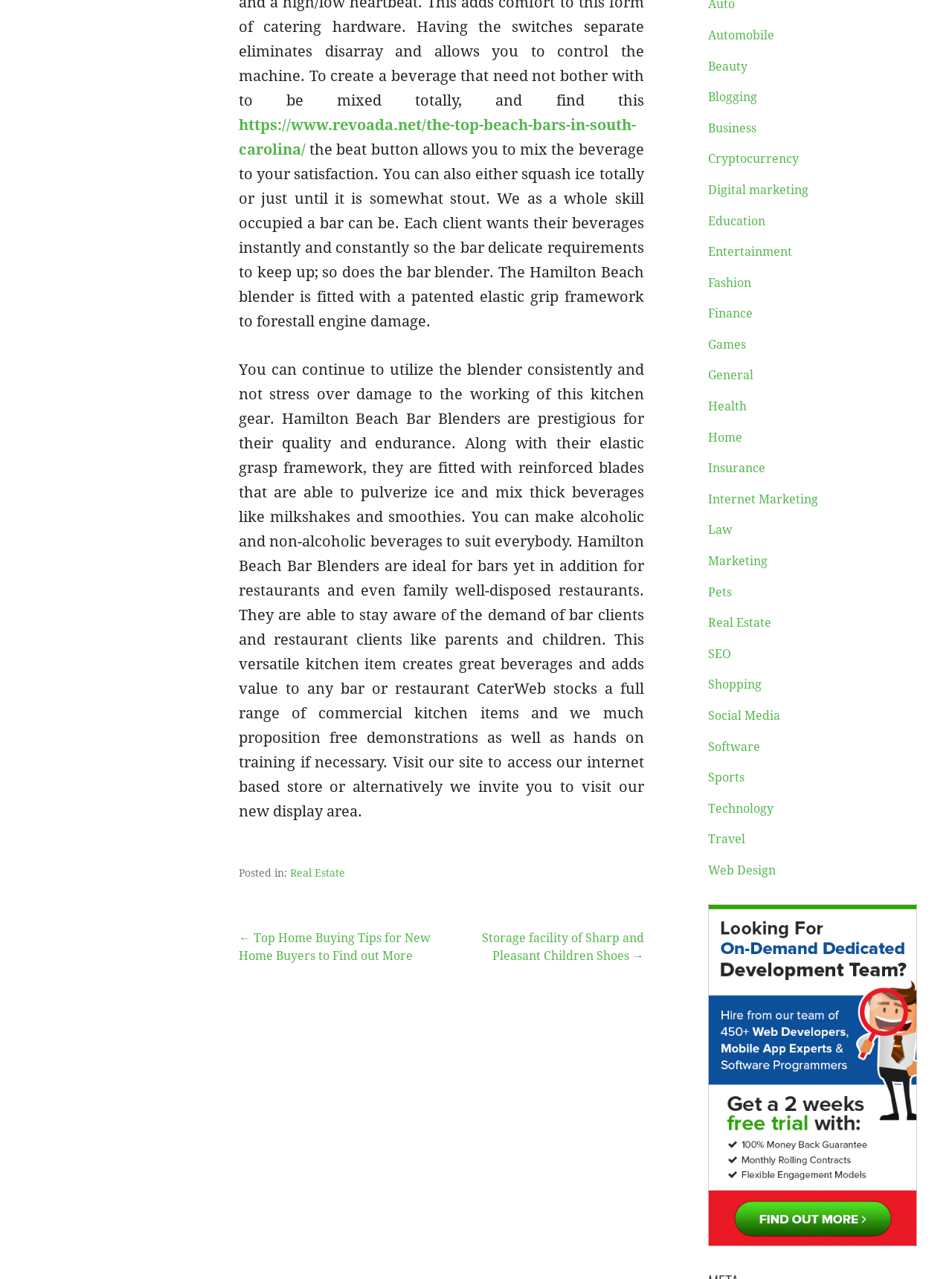Answer the question briefly using a single word or phrase: 
What is the name of the company that stocks commercial kitchen items?

CaterWeb